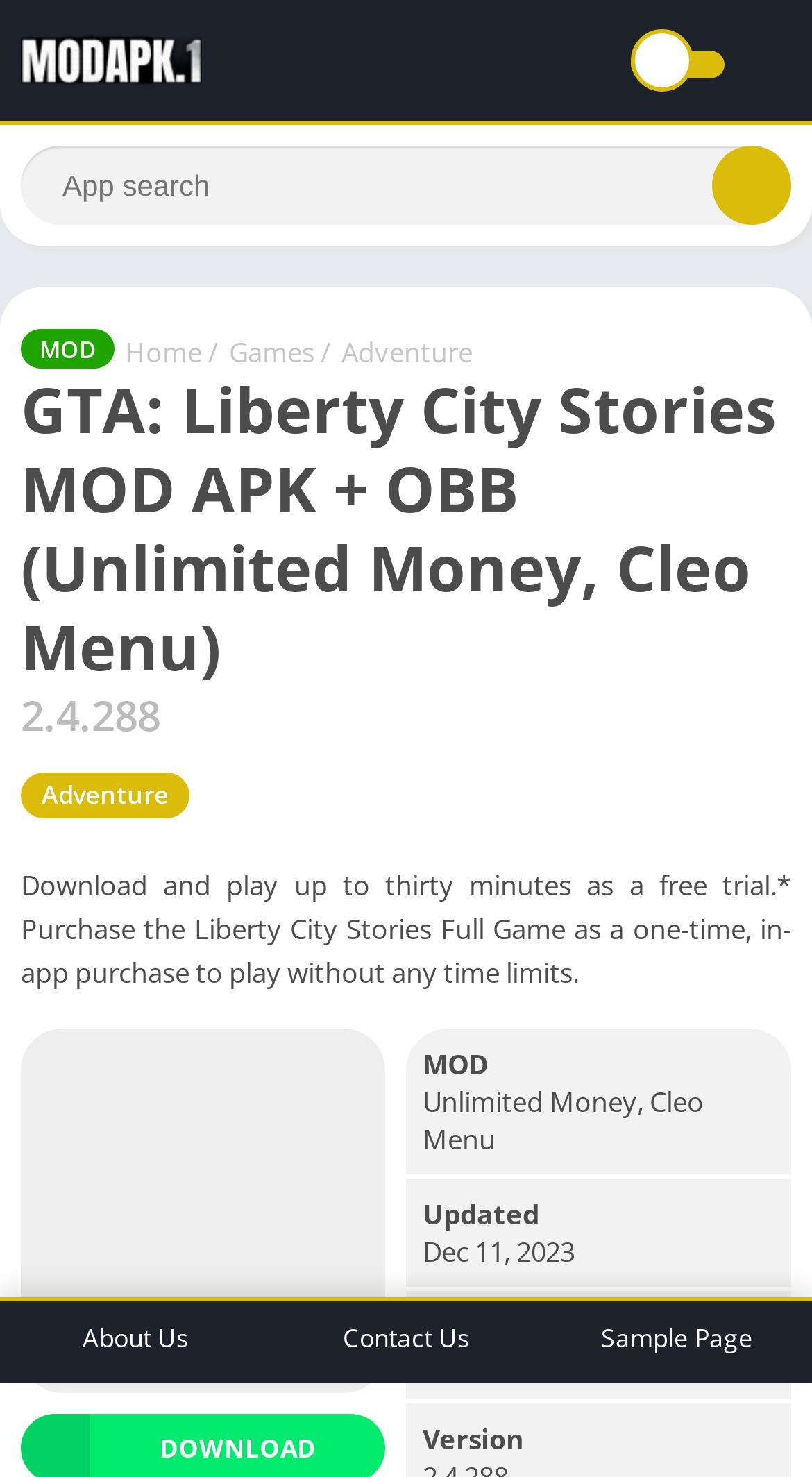Using the description "Contact Us", locate and provide the bounding box of the UI element.

[0.333, 0.881, 0.667, 0.936]